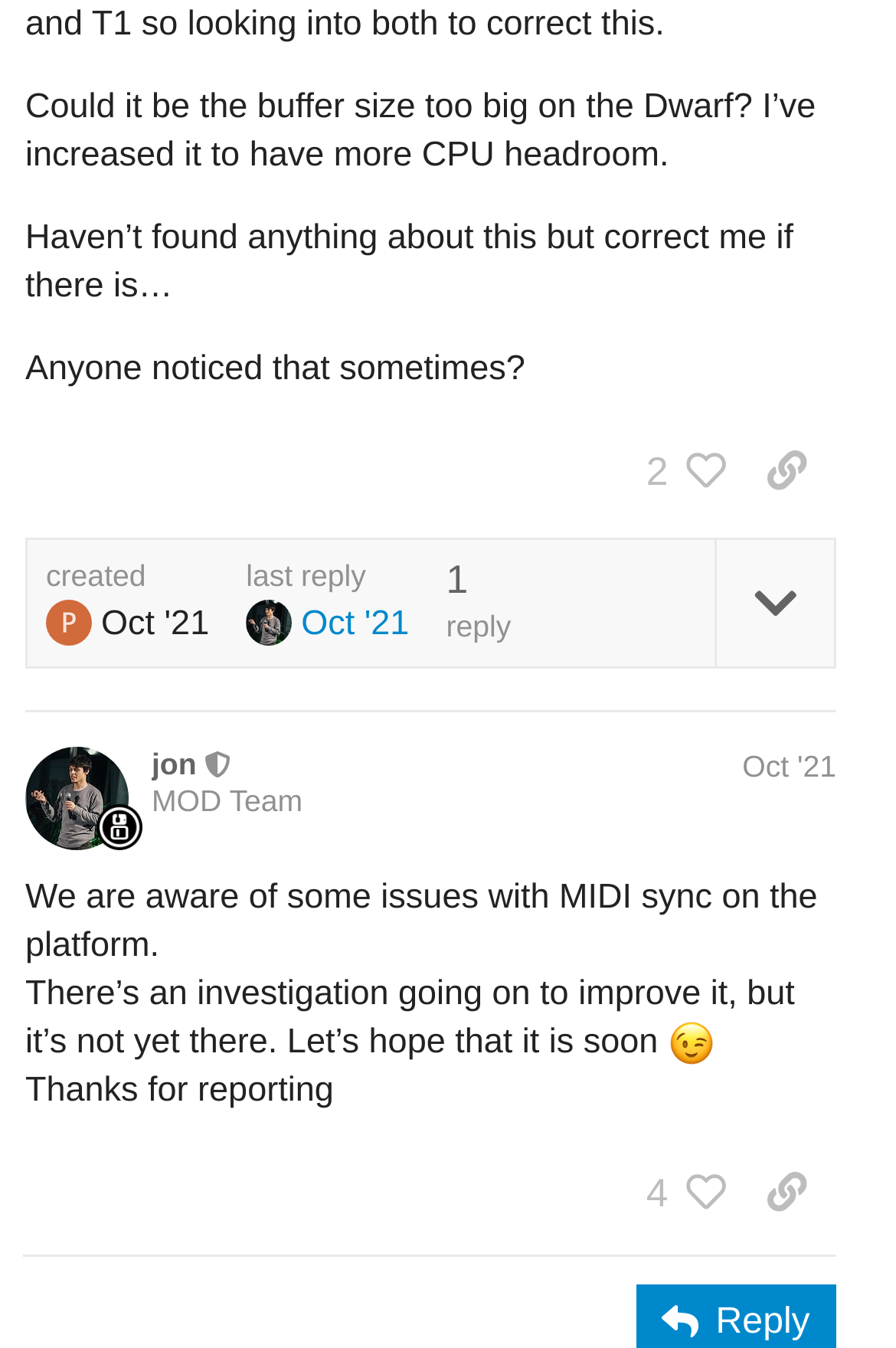Find the bounding box coordinates of the clickable area that will achieve the following instruction: "Expand topic details".

[0.797, 0.401, 0.931, 0.494]